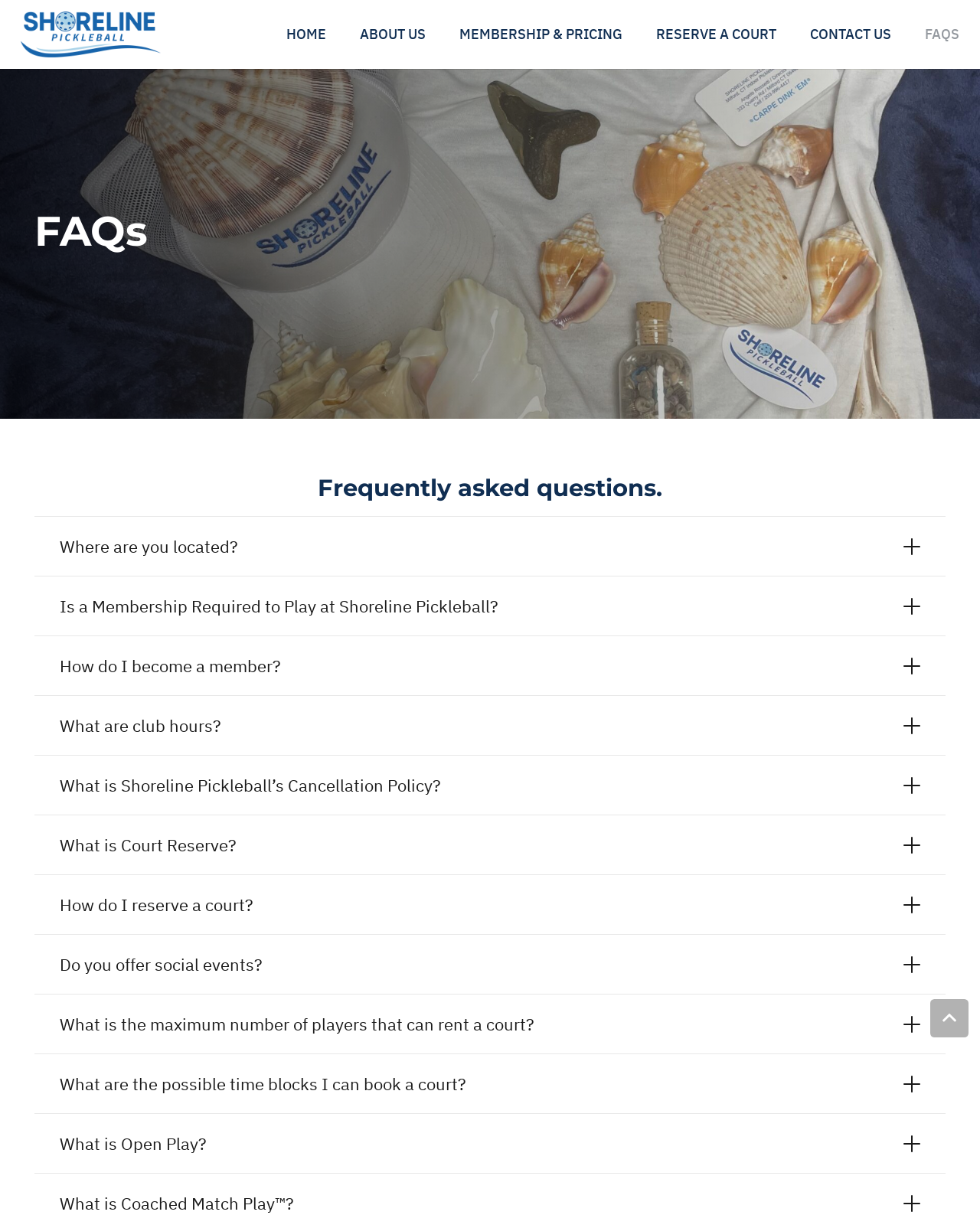Based on the element description "Reserve a Court", predict the bounding box coordinates of the UI element.

[0.652, 0.0, 0.809, 0.057]